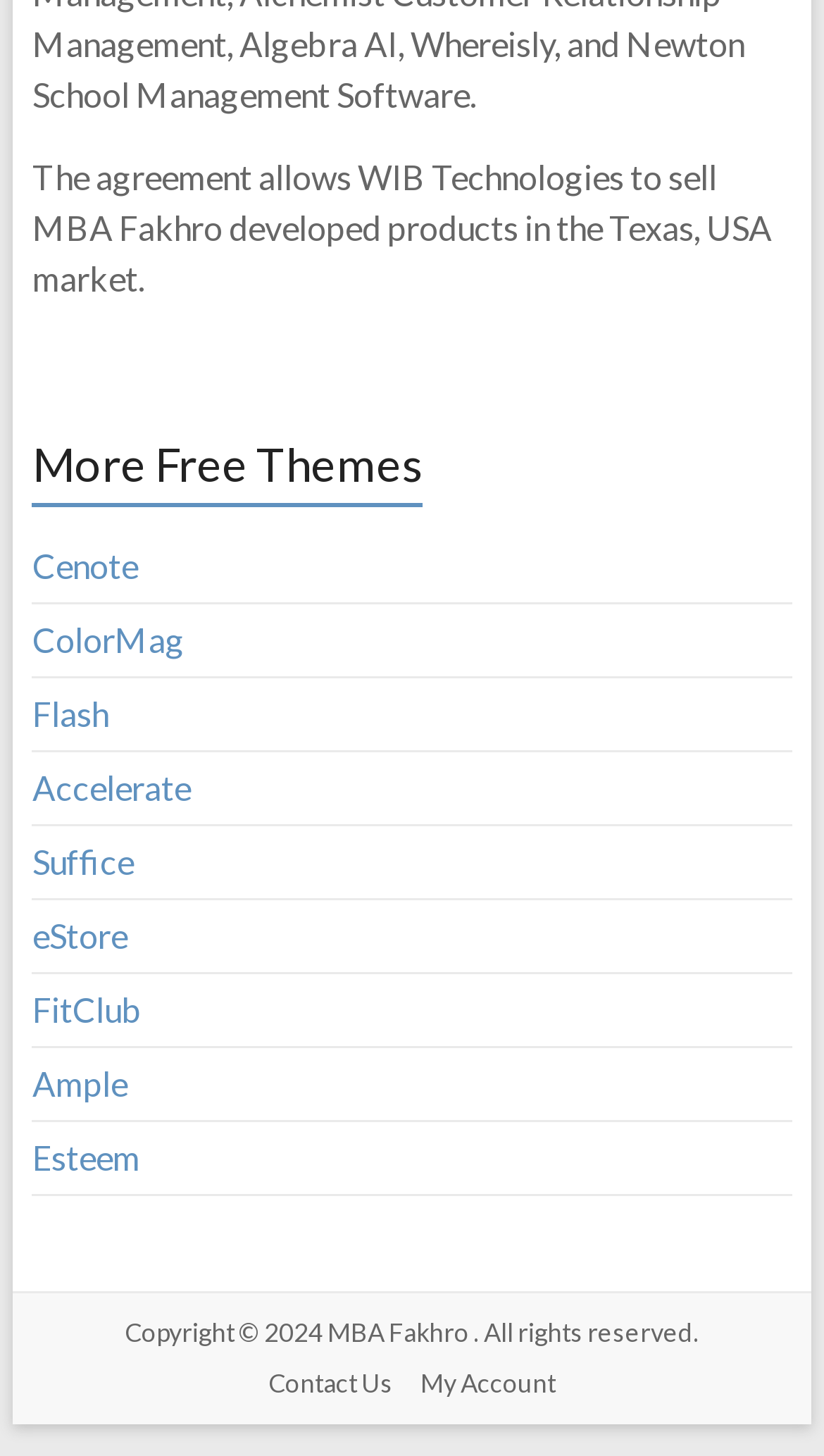How many links are there on the page?
Refer to the image and provide a detailed answer to the question.

There are 11 links on the page, including the links to free themes, 'Contact Us', 'My Account', and 'MBA Fakhro'.